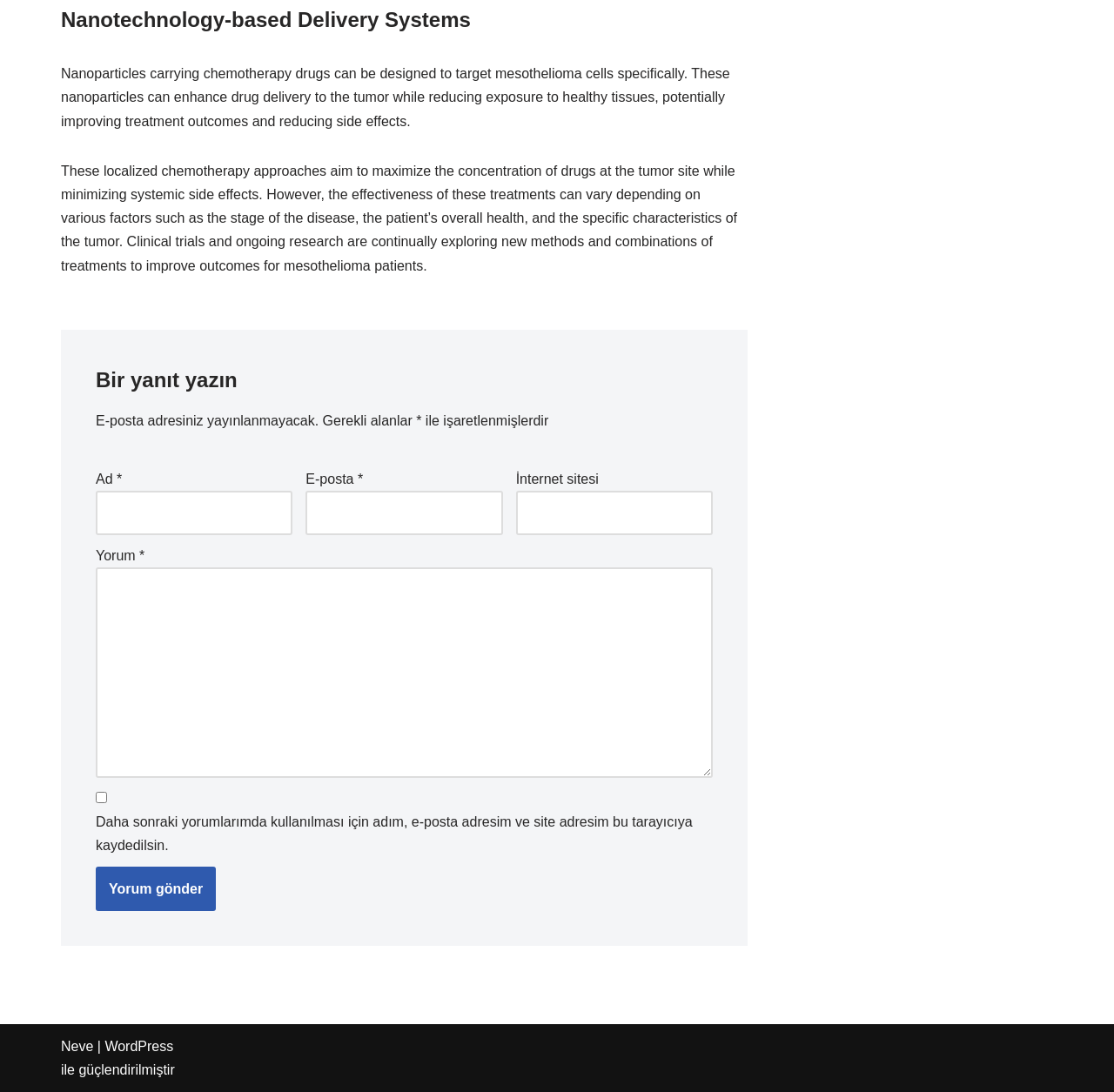What is the language of the webpage?
Refer to the image and answer the question using a single word or phrase.

Turkish